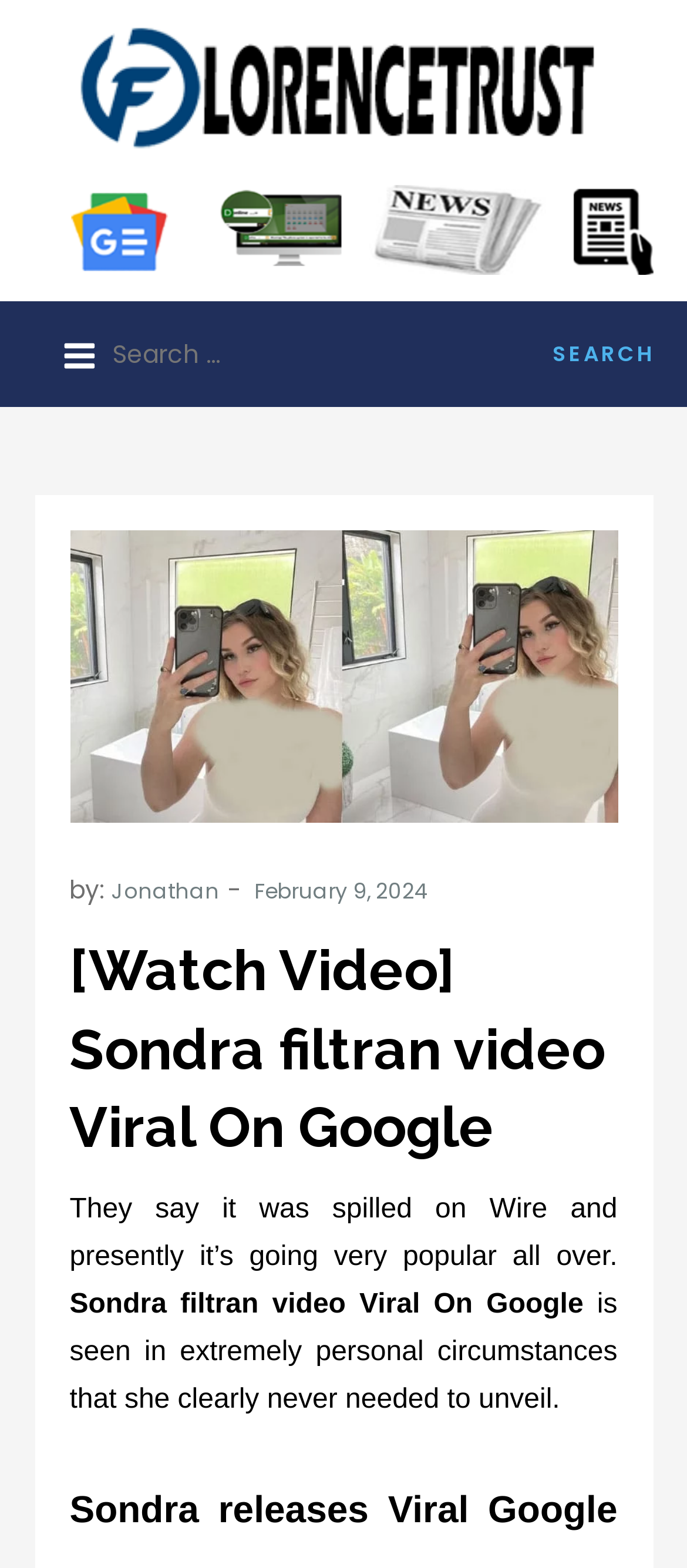Please identify the bounding box coordinates of the clickable area that will allow you to execute the instruction: "Click on the Jonathan link".

[0.163, 0.558, 0.319, 0.577]